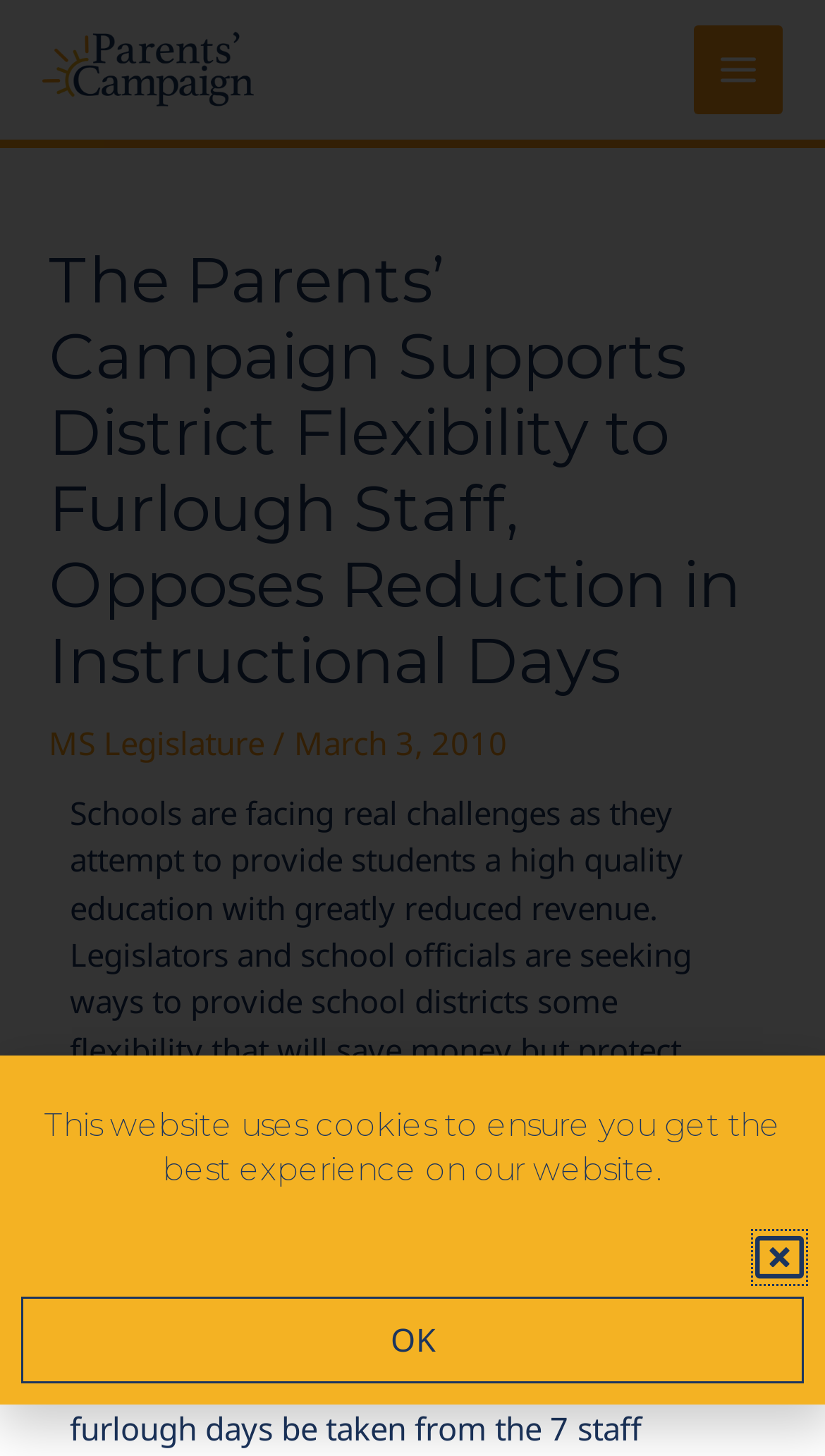What is the name of the campaign?
Using the information from the image, provide a comprehensive answer to the question.

The name of the campaign can be found in the top-left corner of the webpage, where it is written as 'The Parents Campaign' in a link and an image.